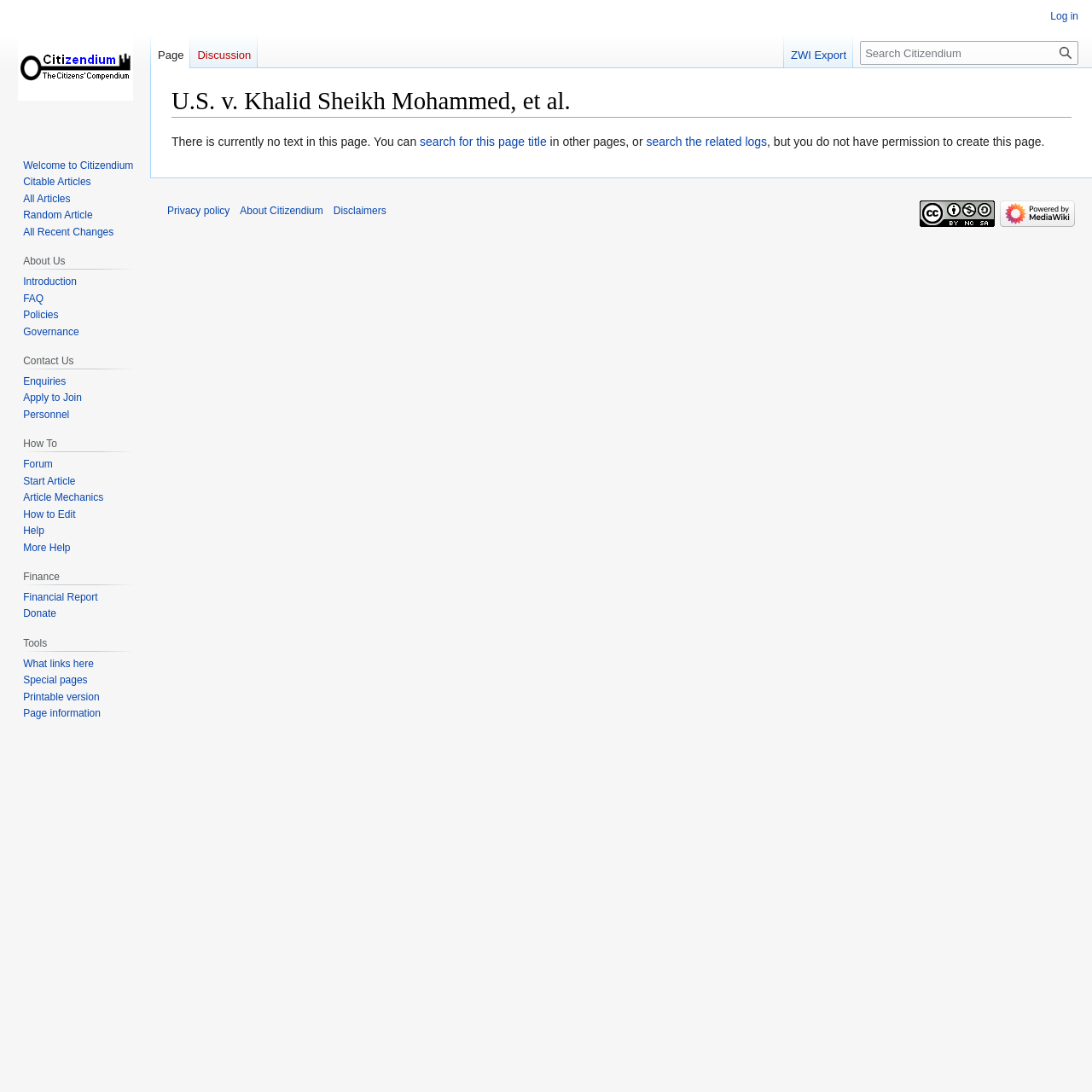Please determine and provide the text content of the webpage's heading.

U.S. v. Khalid Sheikh Mohammed, et al.